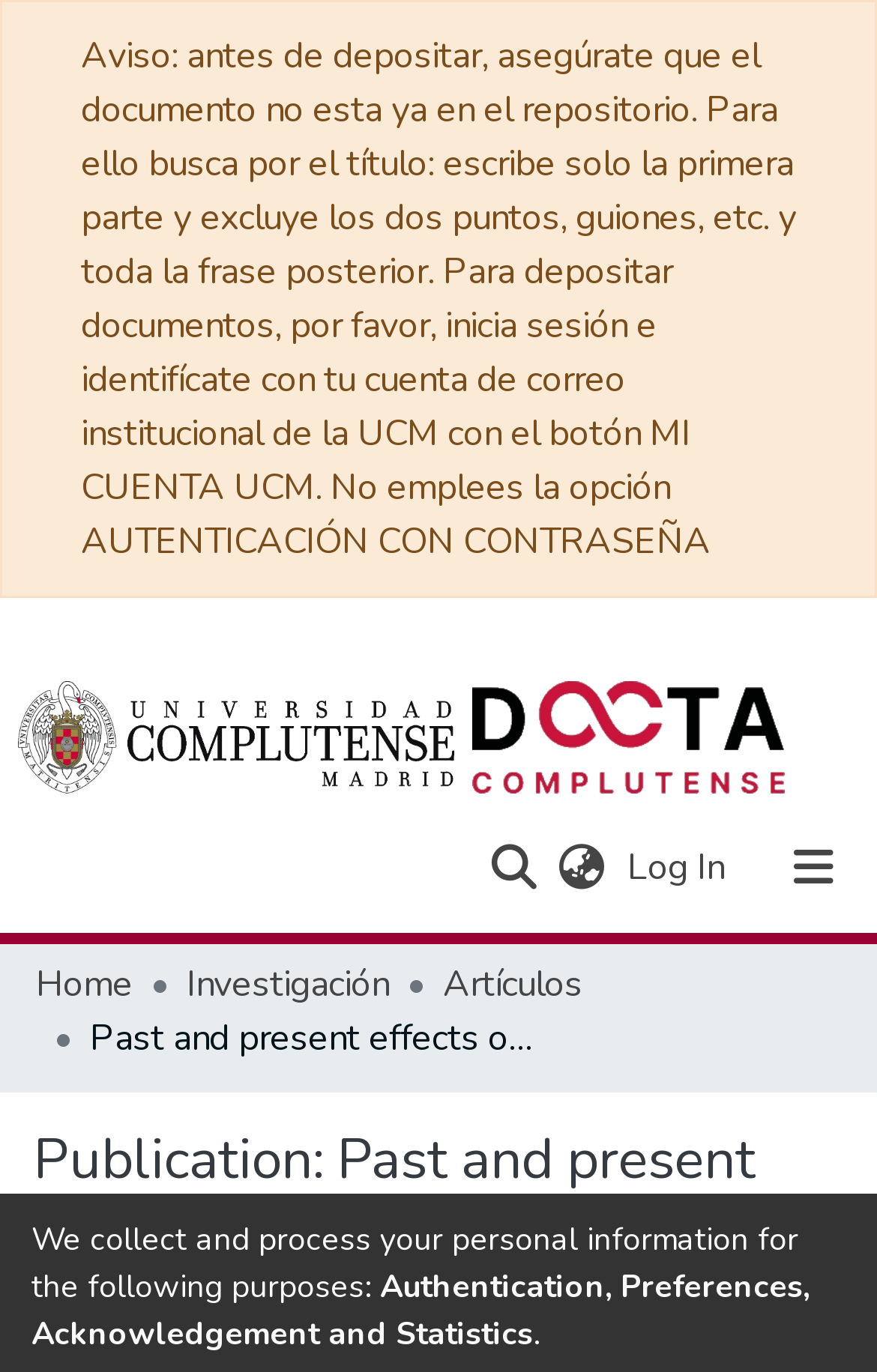Describe all the visual and textual components of the webpage comprehensively.

This webpage appears to be a repository or academic database, with a focus on environmental and biodiversity-related research. At the top of the page, there is a warning message in Spanish, advising users to check if a document is already in the repository before depositing it.

Below the warning message, there is a user profile bar that spans the entire width of the page. Within this bar, there are several elements, including a repository logo on the left, a search bar with a submit button, a language switch button, and a log-in button on the right.

Underneath the user profile bar, there is a main navigation bar with several links, including "Communities", "All of Docta Complutense", "Statistics", and "Help". These links are arranged horizontally across the page.

To the right of the main navigation bar, there is a breadcrumb navigation section, which displays the current location within the repository. The breadcrumb trail shows links to "Home", "Investigación", and "Artículos".

At the bottom of the page, there are three blocks of text. The first block explains that the repository collects and processes personal information for various purposes. The second block lists these purposes, including authentication, preferences, acknowledgement, and statistics. The third block contains a single period, which may be a formatting element or a separator.

There are no images on the page, aside from the repository logo and a possible icon within the search bar. The overall layout is functional and focused on providing access to repository features and content.